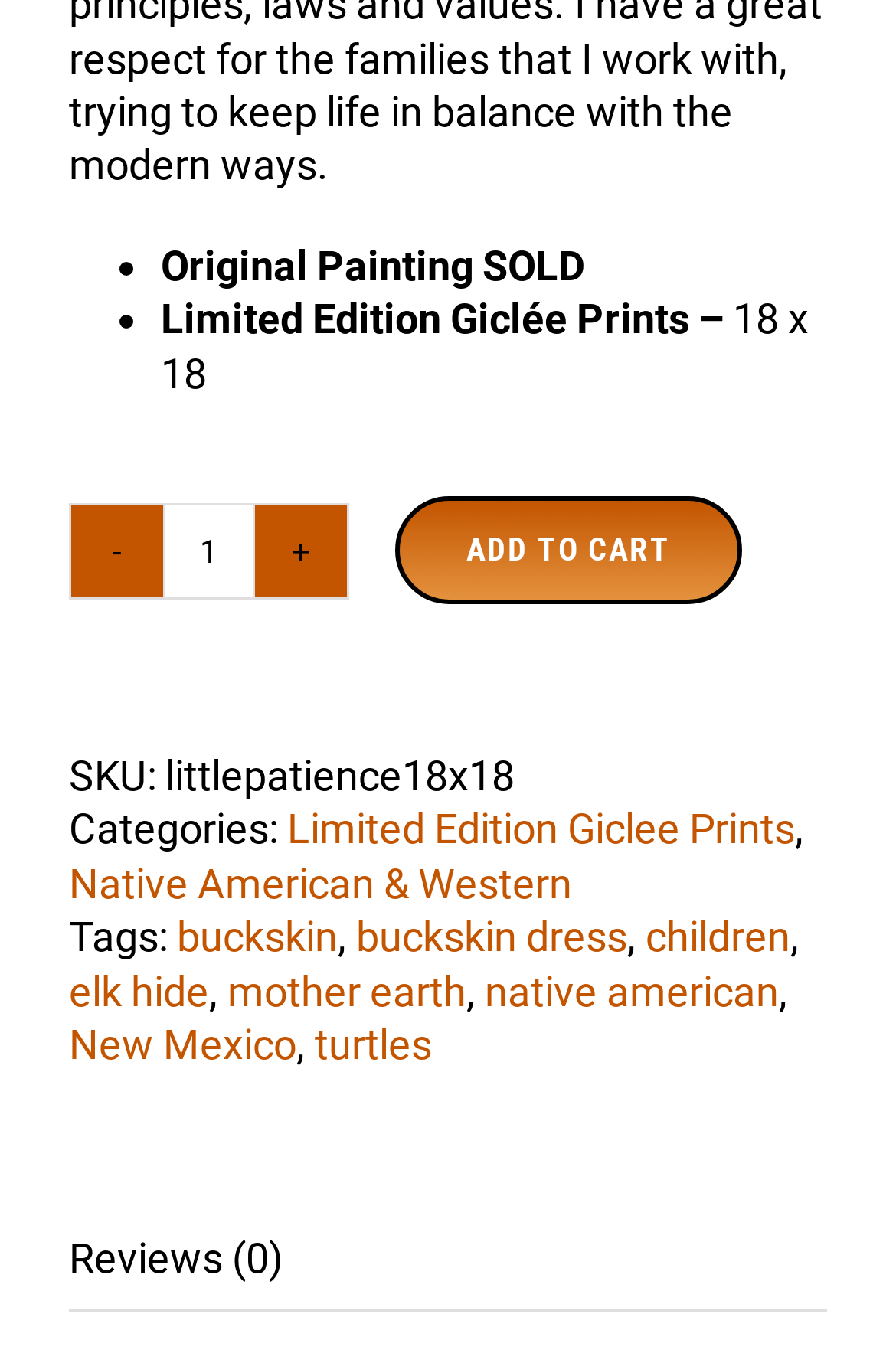Please identify the bounding box coordinates of the clickable area that will fulfill the following instruction: "Decrement product quantity". The coordinates should be in the format of four float numbers between 0 and 1, i.e., [left, top, right, bottom].

[0.079, 0.374, 0.182, 0.442]